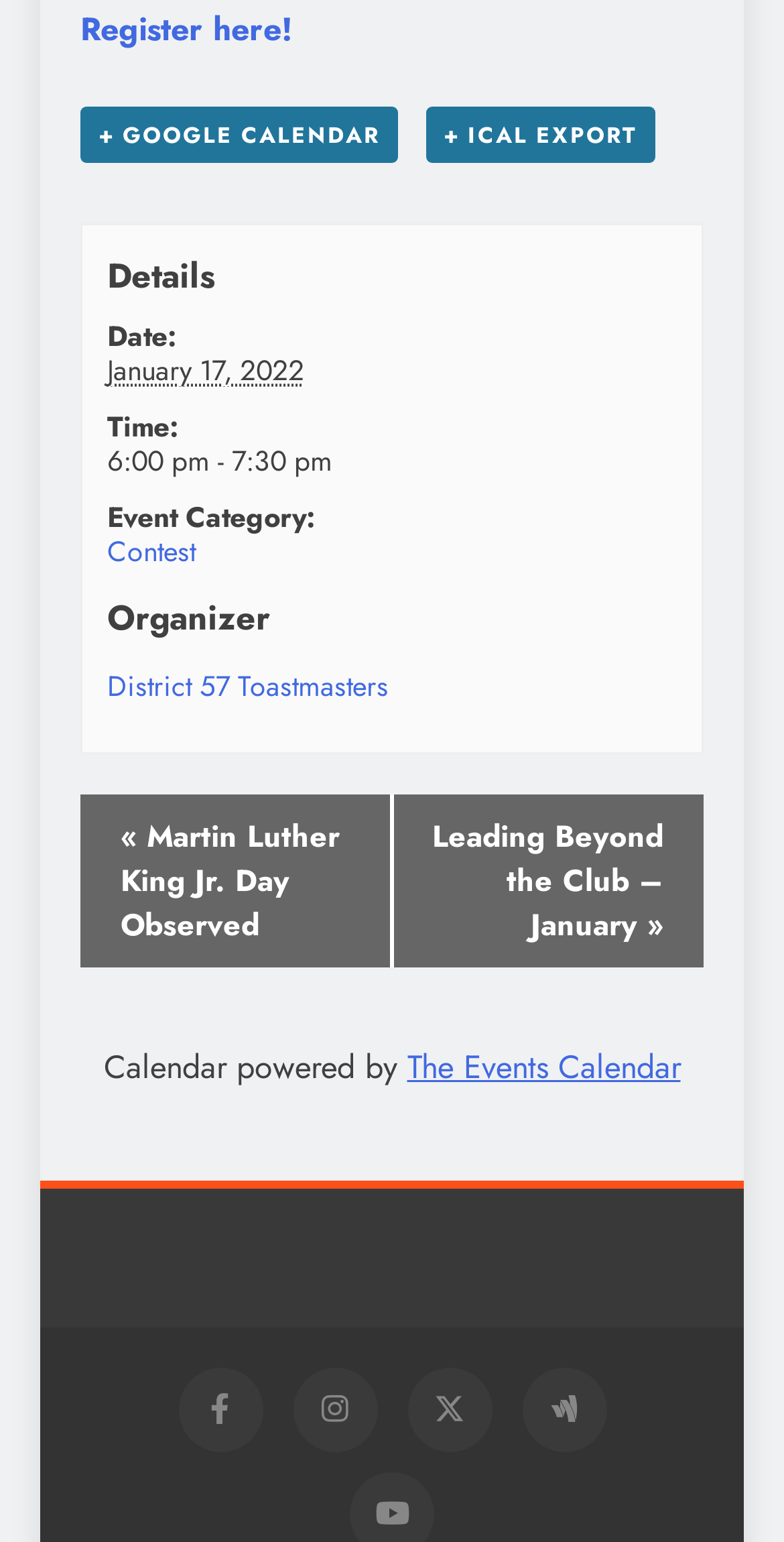Please locate the bounding box coordinates of the region I need to click to follow this instruction: "Register for an event".

[0.103, 0.004, 0.374, 0.034]